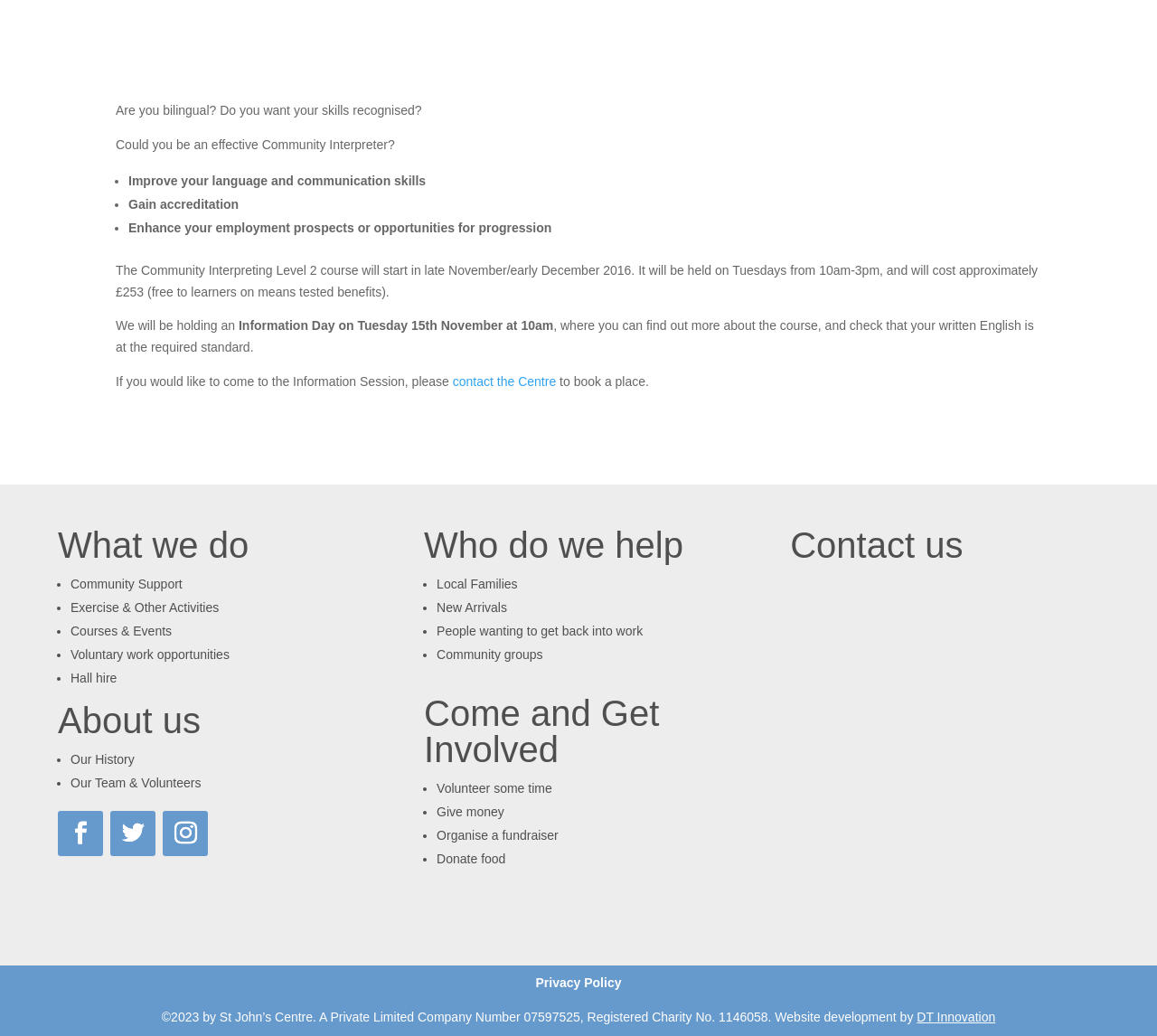Find the coordinates for the bounding box of the element with this description: "Courses".

[0.061, 0.602, 0.102, 0.616]